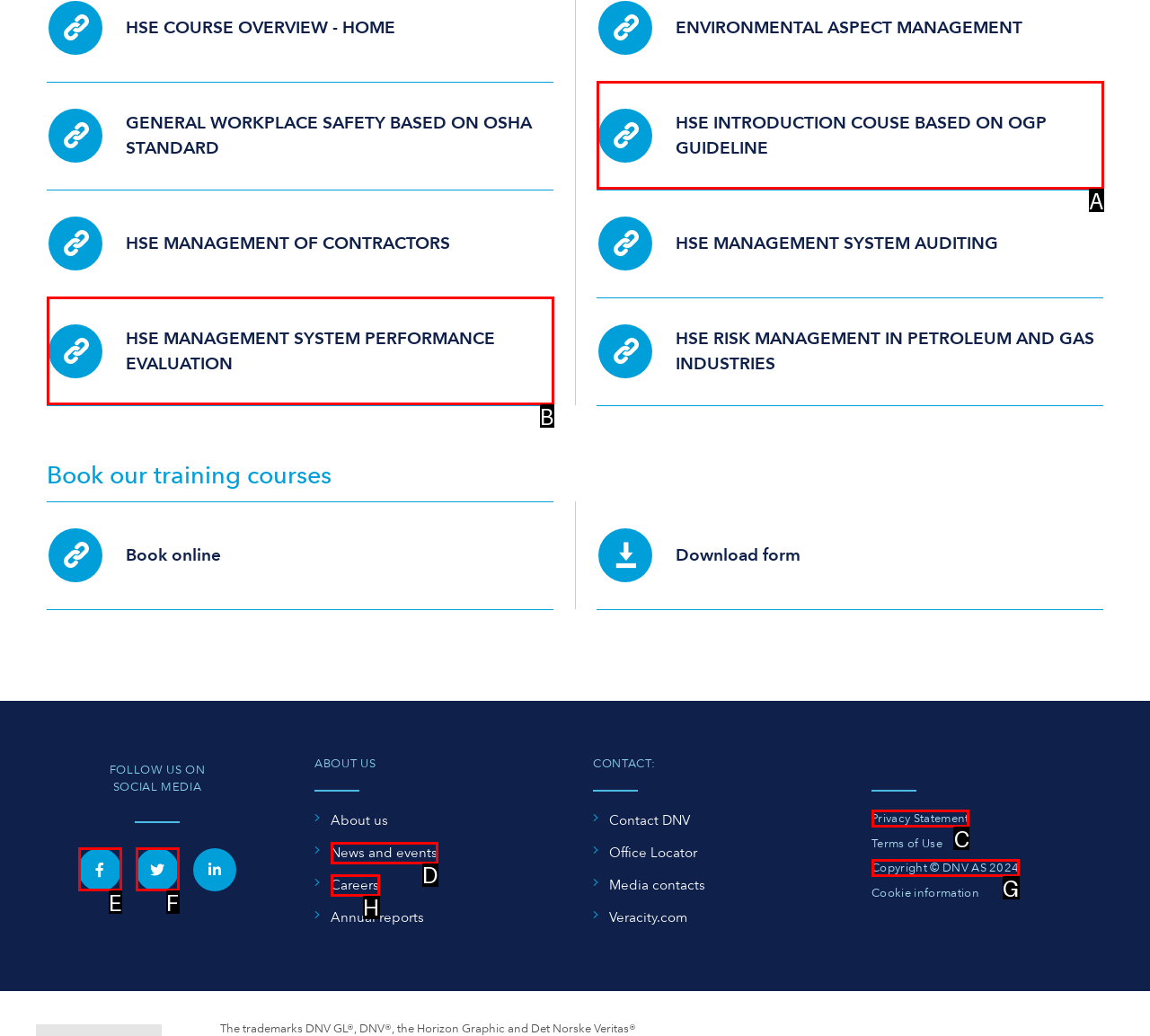Tell me which one HTML element best matches the description: Copyright © DNV AS 2024 Answer with the option's letter from the given choices directly.

G